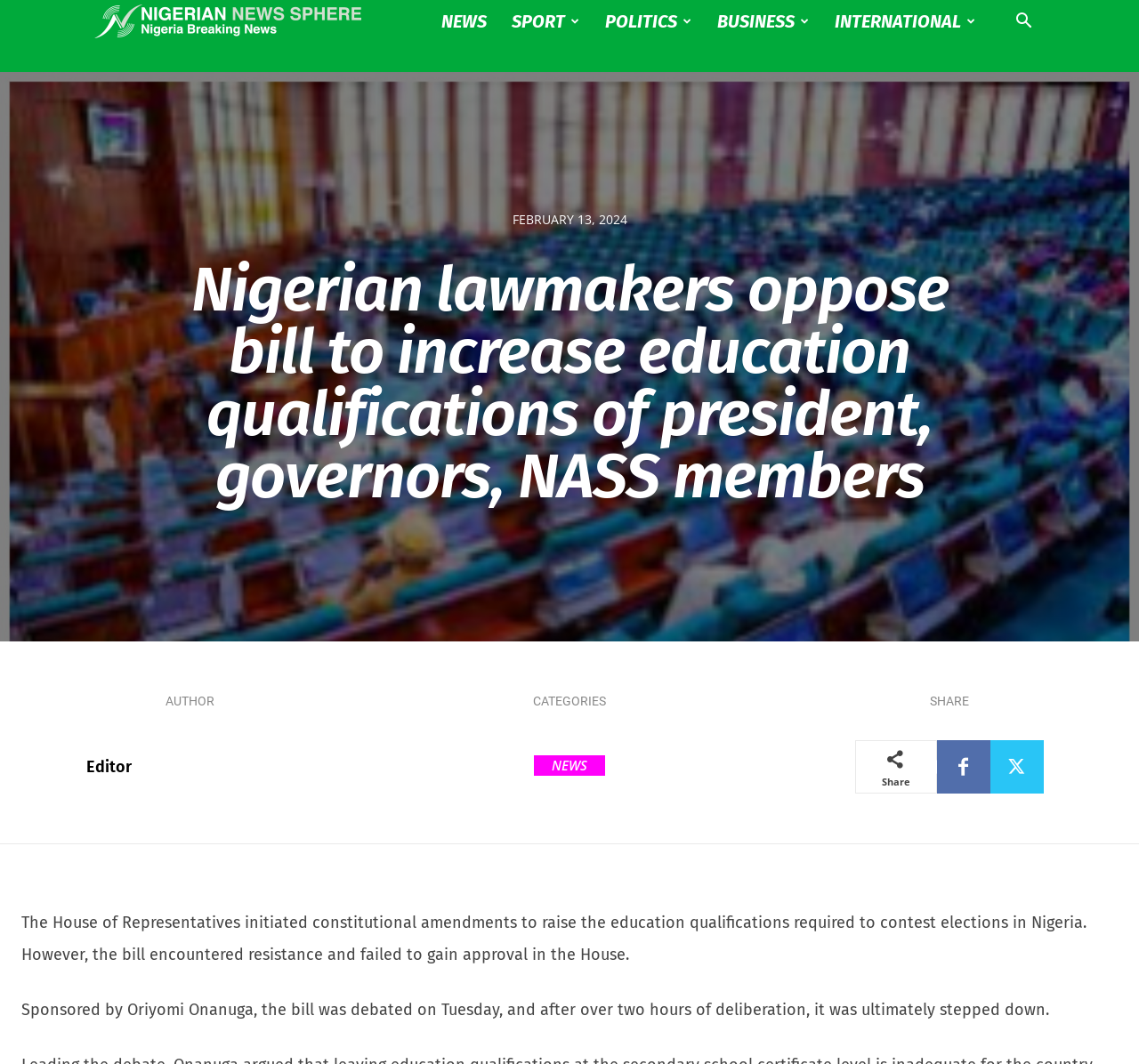Please find the bounding box coordinates (top-left x, top-left y, bottom-right x, bottom-right y) in the screenshot for the UI element described as follows: parent_node: Editor title="Editor"

[0.019, 0.7, 0.073, 0.742]